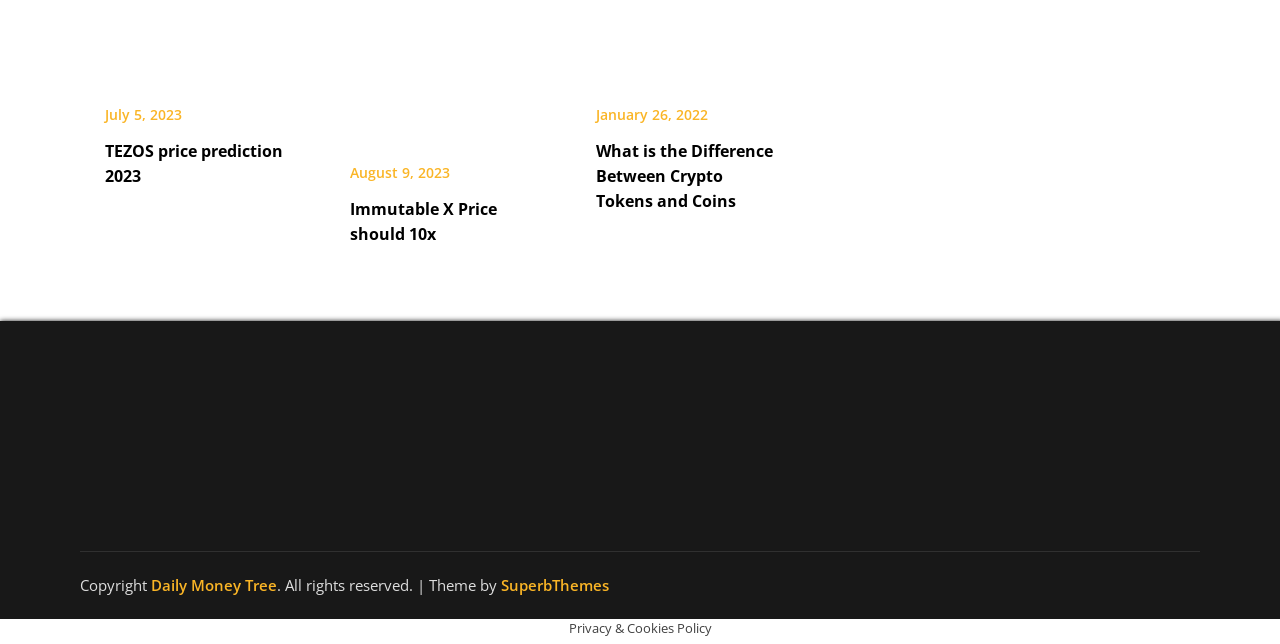Please give a one-word or short phrase response to the following question: 
What is the date of the first article?

July 5, 2023